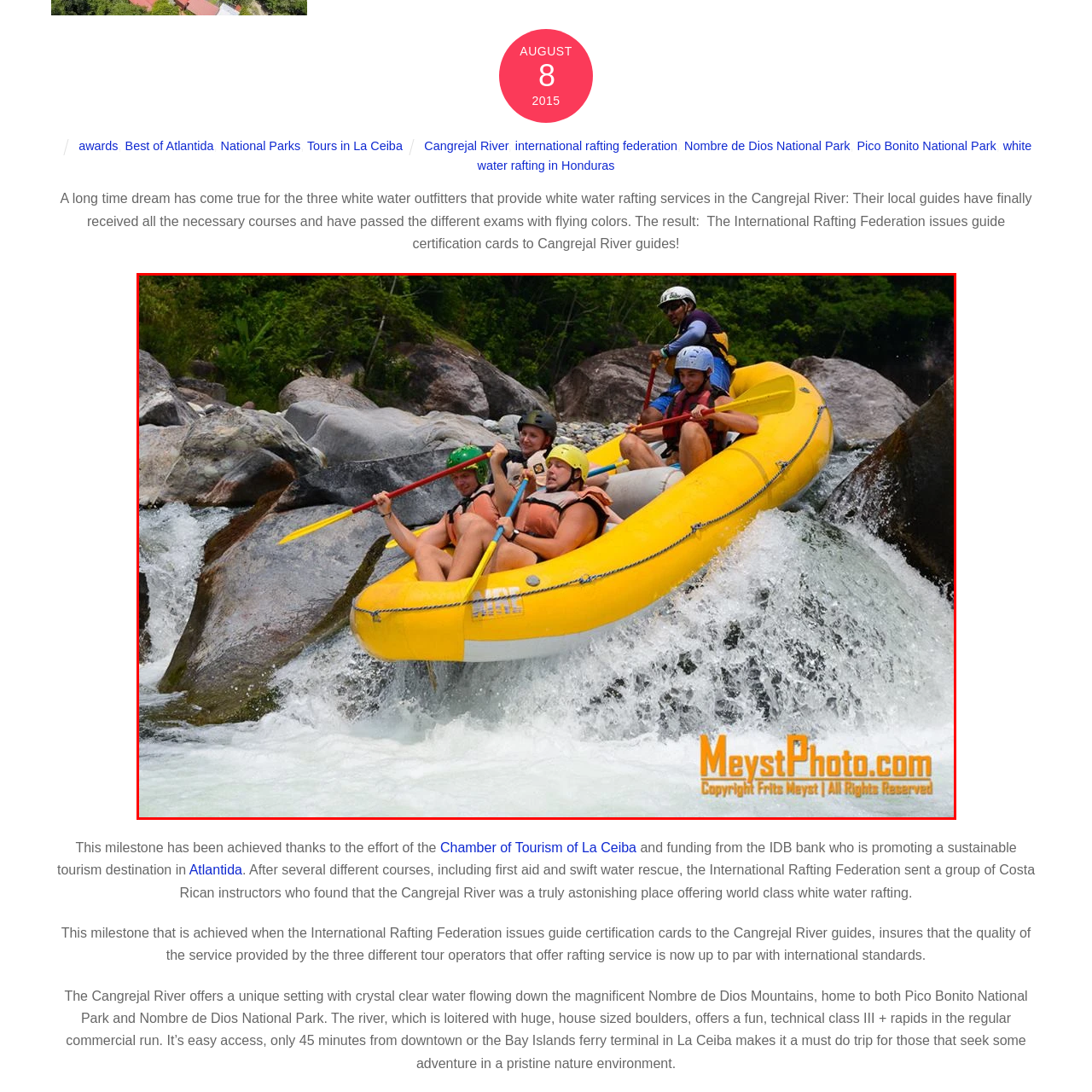Please examine the image highlighted by the red boundary and provide a comprehensive response to the following question based on the visual content: 
What is the purpose of the helmets and life jackets?

The caption notes that the participants wear helmets and life jackets, indicating their commitment to safety while enjoying the thrill of white water rafting, which implies that the purpose of these gear is to ensure the safety of the participants.